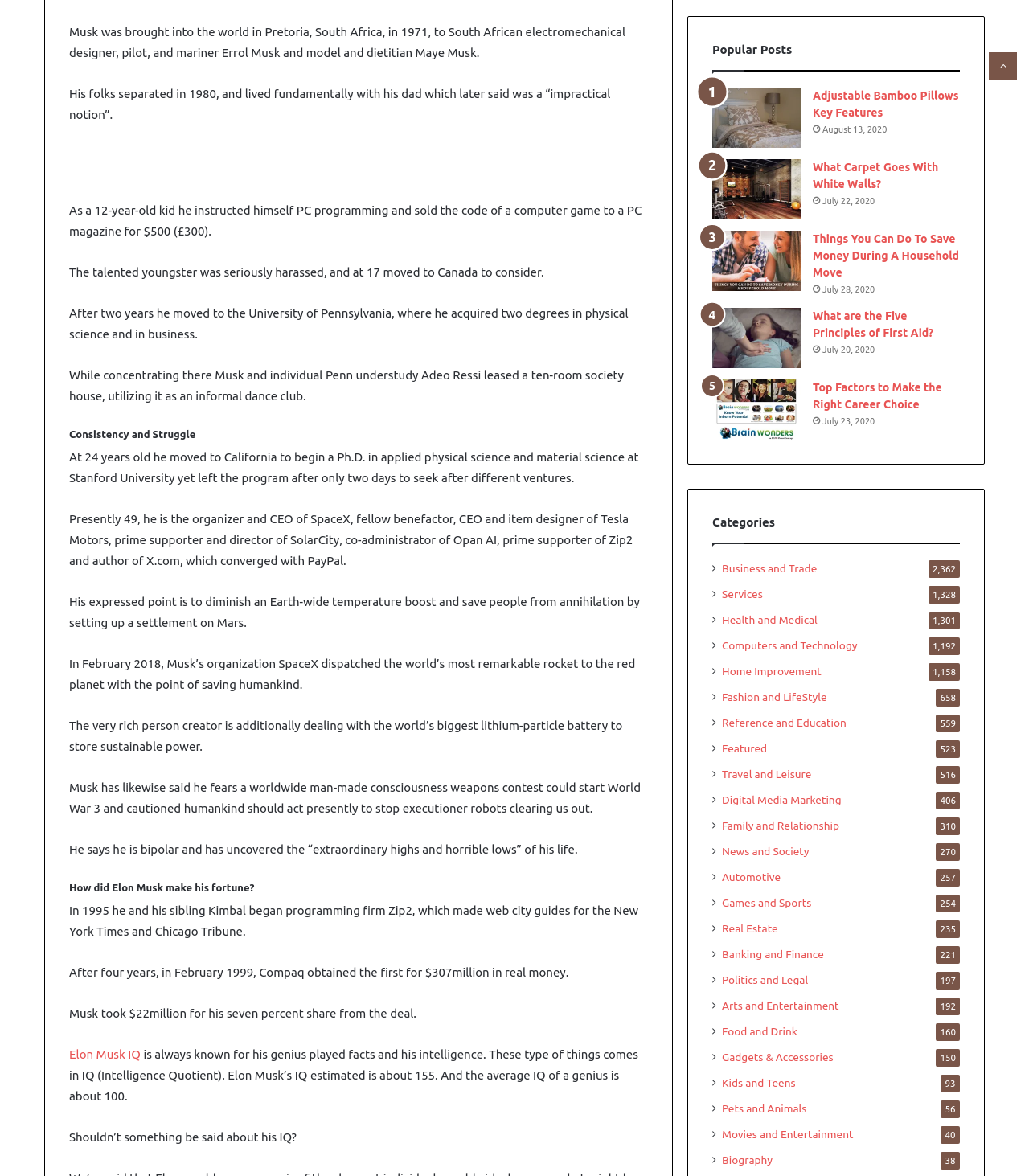Please examine the image and answer the question with a detailed explanation:
What is the name of the university where Elon Musk moved to at 24?

According to the text, at 24 years old, Elon Musk moved to California to begin a Ph.D. in applied physical science and material science at Stanford University.